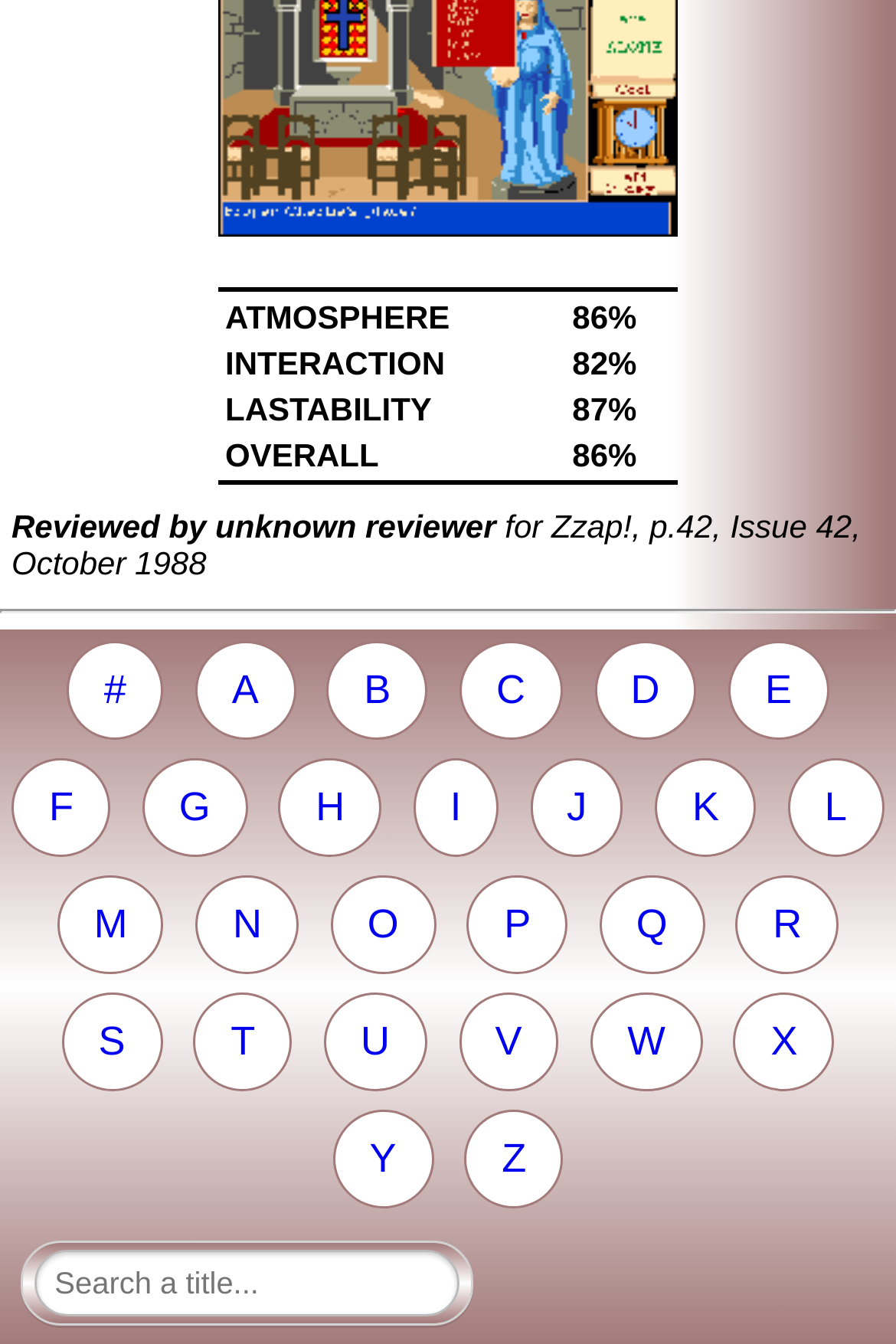What is the rating of the game's atmosphere?
Give a one-word or short phrase answer based on the image.

86%